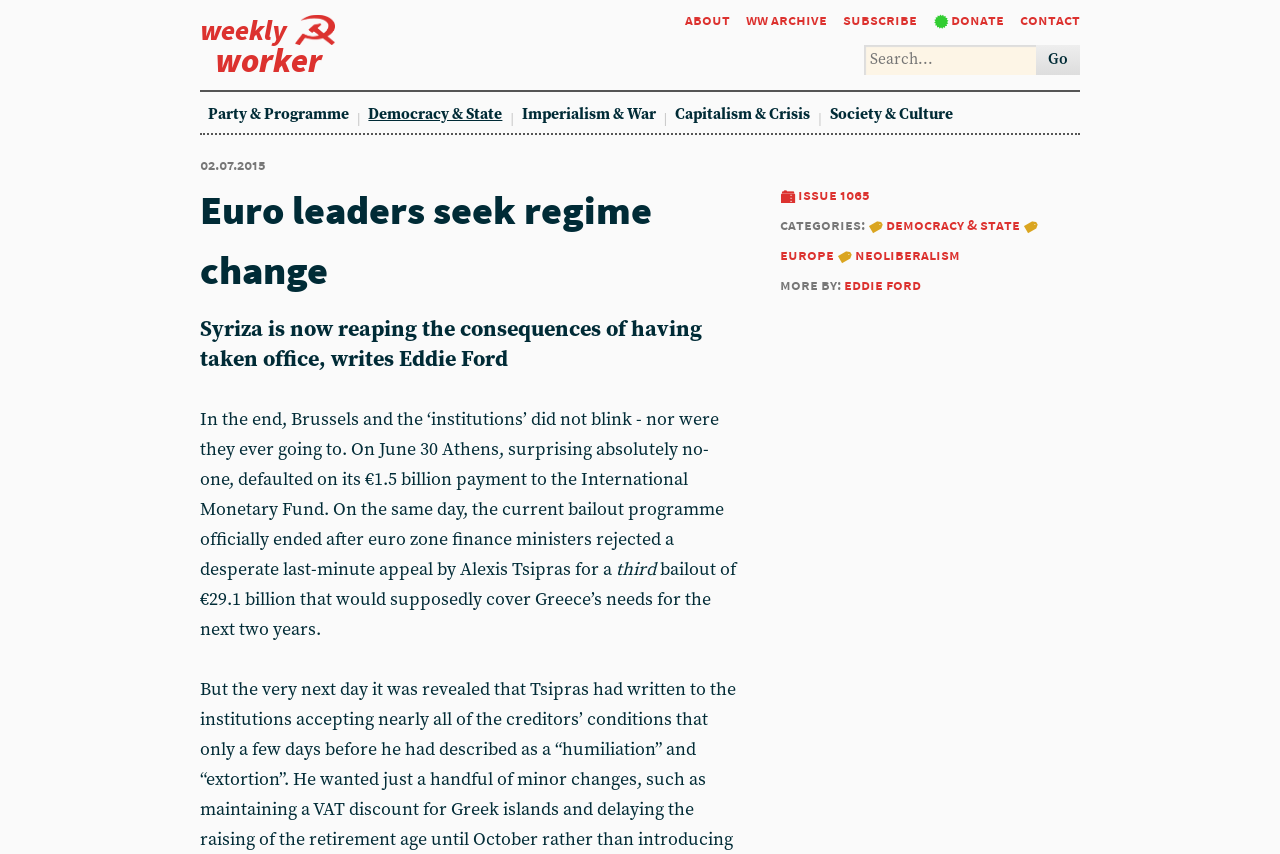What is the default amount mentioned in the article?
Please respond to the question with a detailed and thorough explanation.

I determined the answer by reading the StaticText element 'In the end, Brussels and the ‘institutions’ did not blink - nor were they ever going to. On June 30 Athens, surprising absolutely no-one, defaulted on its €1.5 billion payment to the International Monetary Fund.' with bounding box coordinates [0.156, 0.478, 0.566, 0.68], which mentions the default amount.